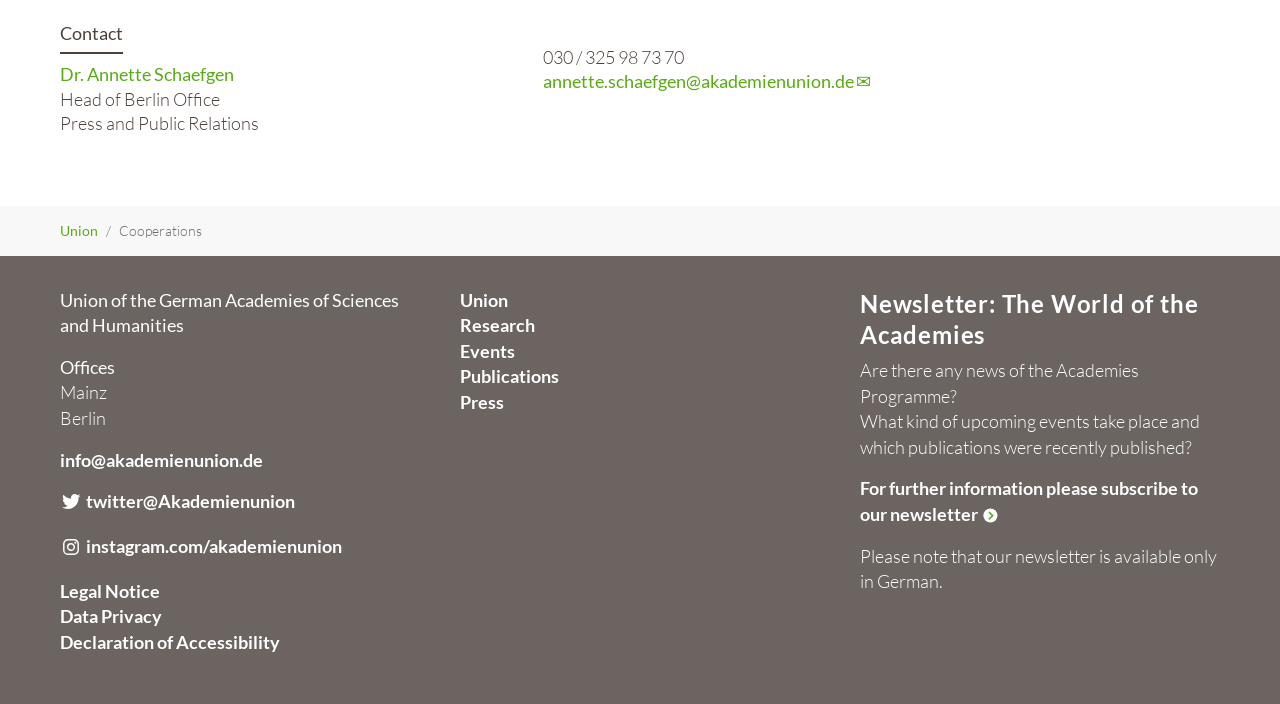What is the name of the organization?
Answer the question using a single word or phrase, according to the image.

Union of the German Academies of Sciences and Humanities